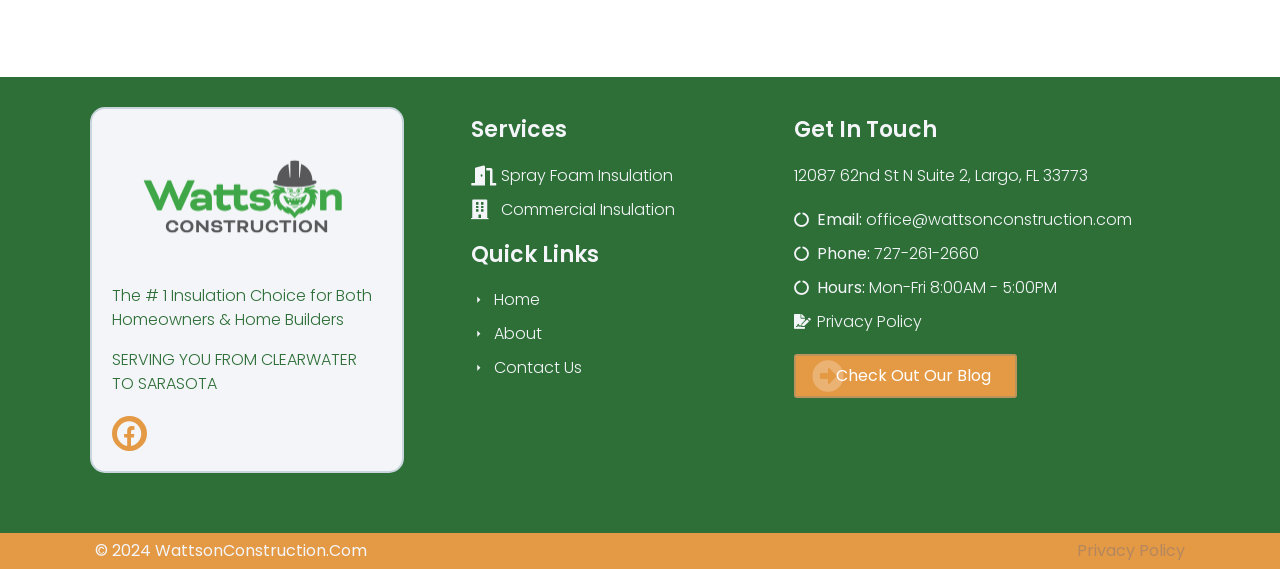Please identify the bounding box coordinates of the clickable area that will allow you to execute the instruction: "Check Out Our Blog".

[0.62, 0.621, 0.794, 0.699]